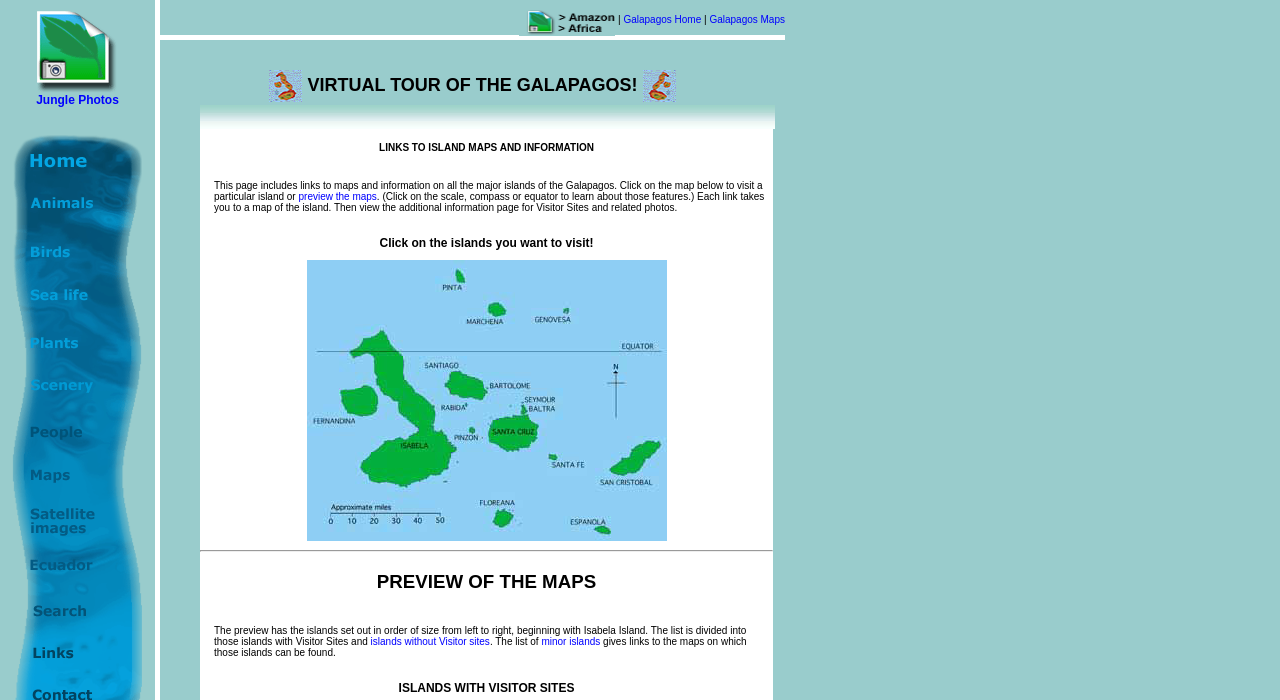Please identify the bounding box coordinates of the region to click in order to complete the given instruction: "View Galapagos modern maps". The coordinates should be four float numbers between 0 and 1, i.e., [left, top, right, bottom].

[0.211, 0.1, 0.236, 0.146]